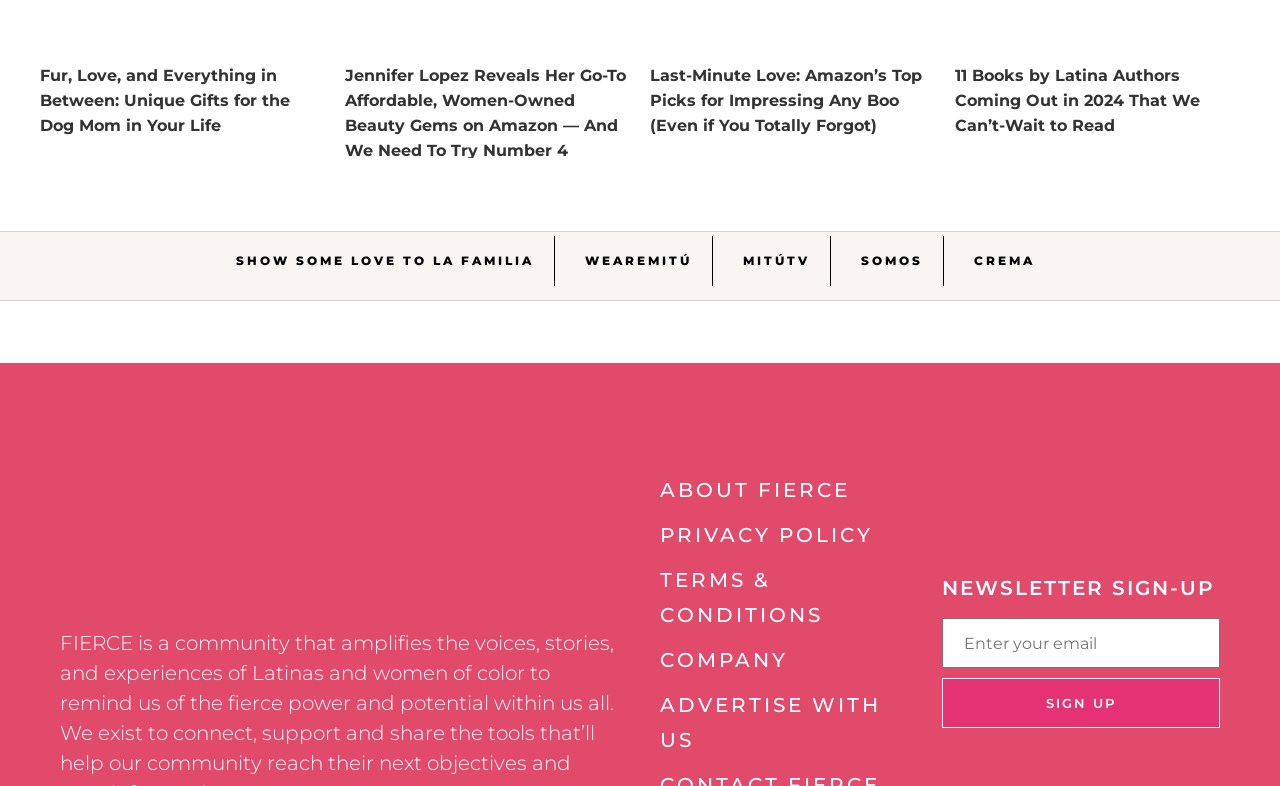What is the purpose of the textbox with the label 'Enter your email'?
Please provide a comprehensive answer to the question based on the webpage screenshot.

The purpose of the textbox with the label 'Enter your email' can be inferred by looking at the surrounding elements. There is a StaticText element with the text 'NEWSLETTER SIGN-UP' above the textbox, and a button with the text 'SIGN UP' below it. Therefore, the purpose of the textbox is to enter an email address for newsletter sign-up.